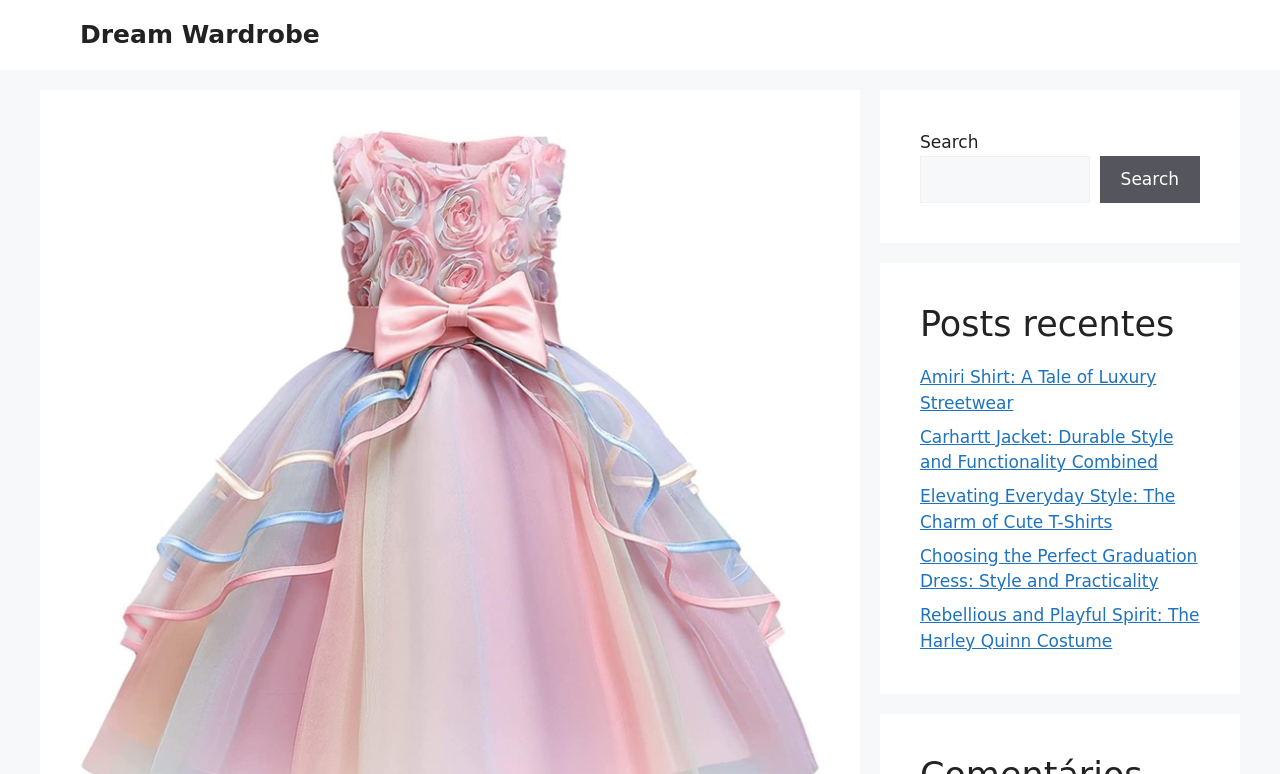Please answer the following query using a single word or phrase: 
How many links are listed below the search box?

5